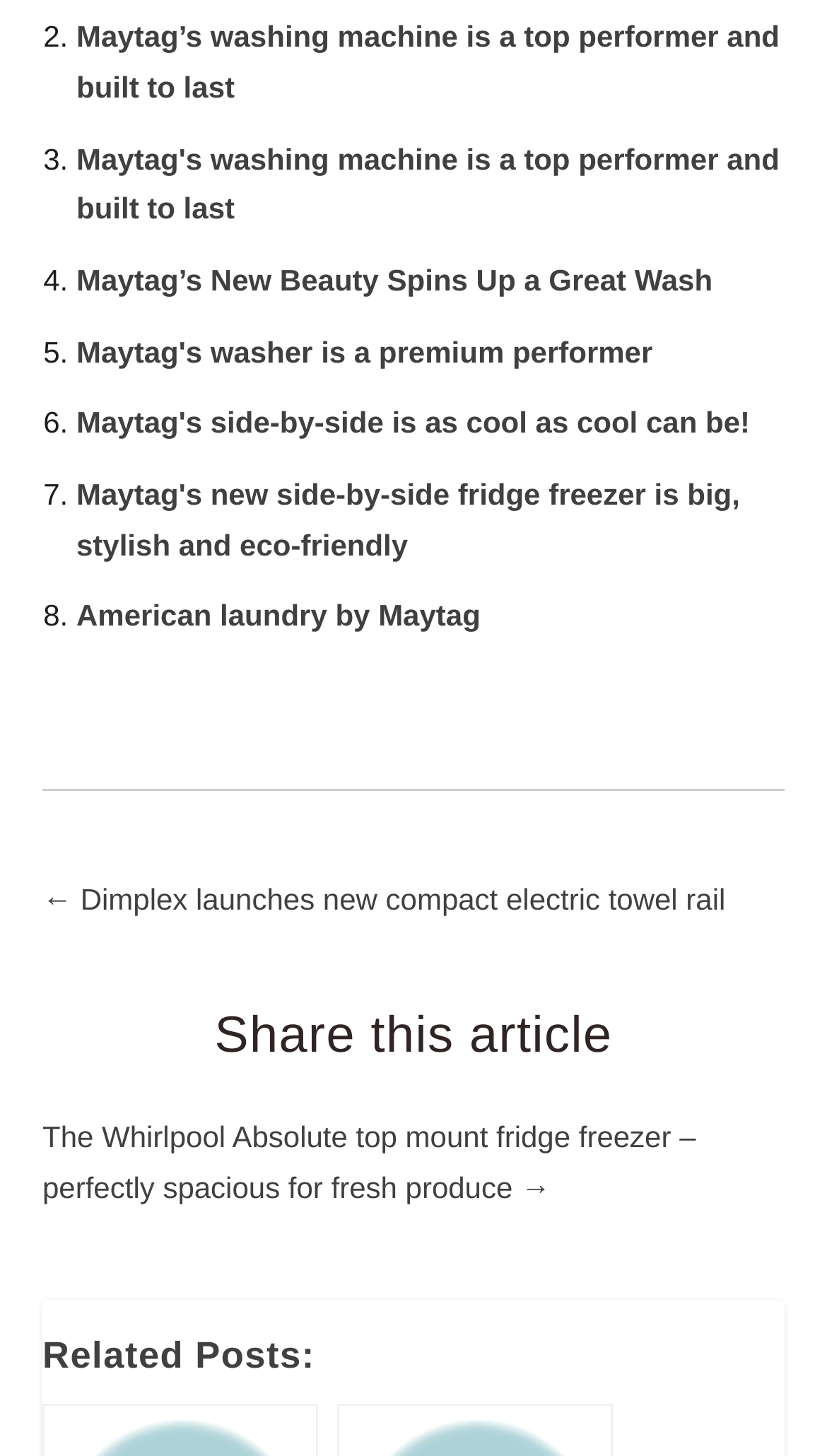Determine the bounding box coordinates of the area to click in order to meet this instruction: "Click on the link to read about Maytag’s washing machine".

[0.092, 0.014, 0.943, 0.071]